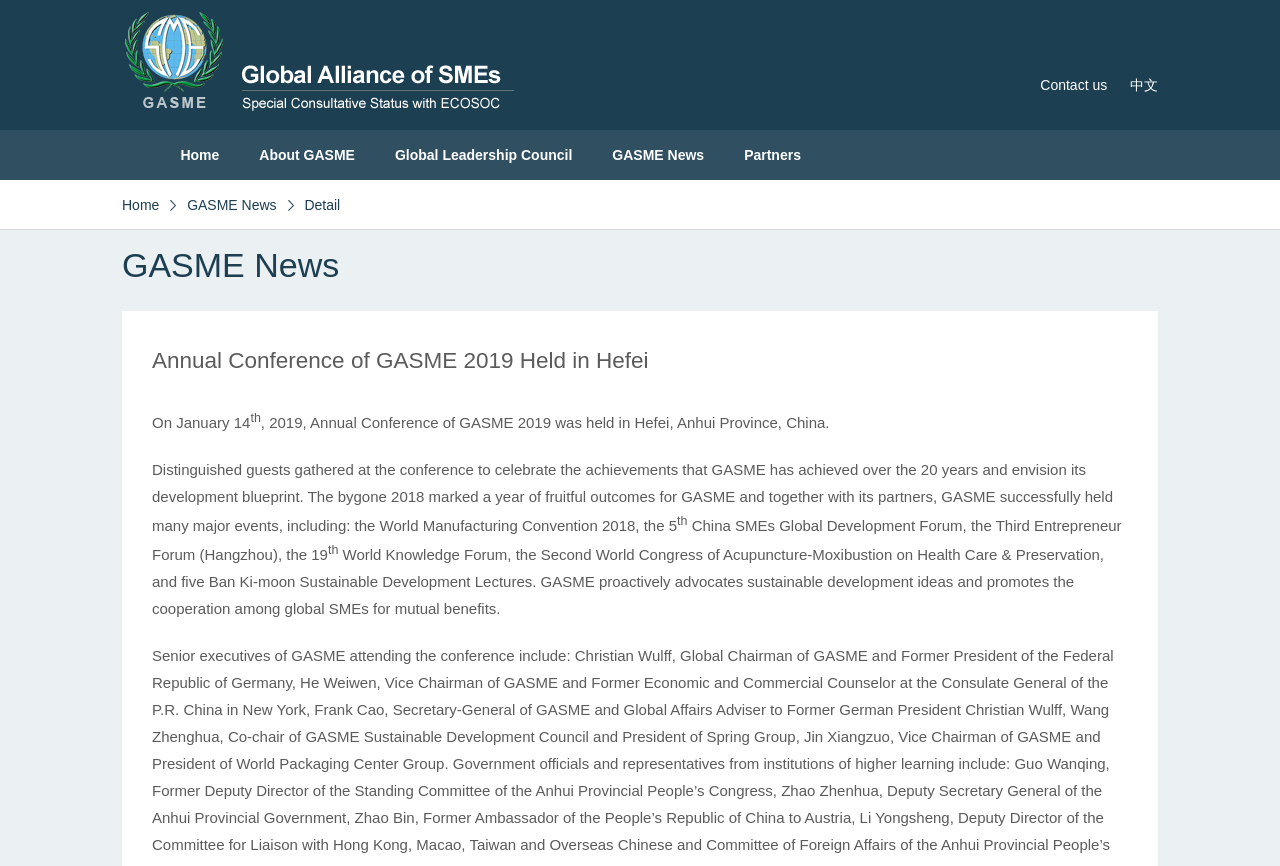Please identify the bounding box coordinates of the clickable element to fulfill the following instruction: "Read 'Annual Conference of GASME 2019 Held in Hefei' news". The coordinates should be four float numbers between 0 and 1, i.e., [left, top, right, bottom].

[0.119, 0.394, 0.881, 0.469]